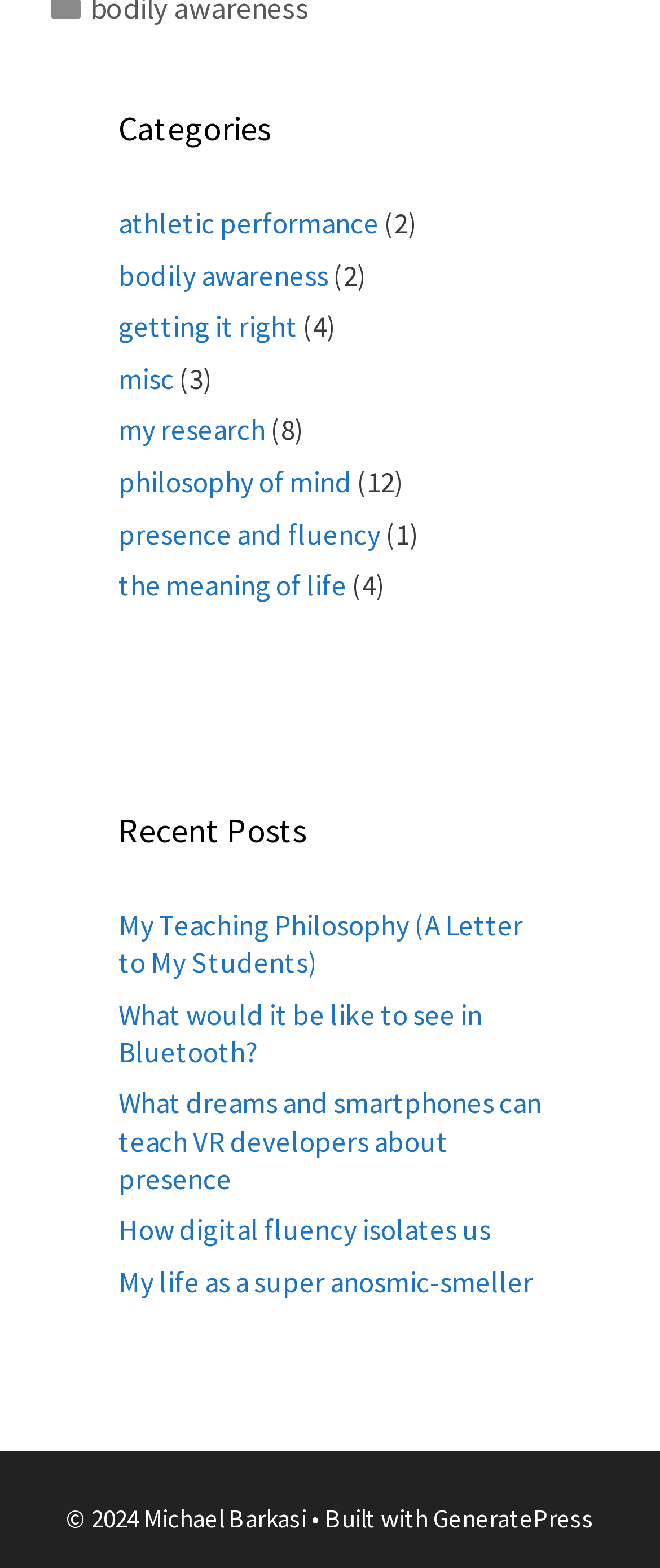Who is the author of the website?
Use the image to give a comprehensive and detailed response to the question.

I found the text '© 2024 Michael Barkasi' at the bottom of the page, which suggests that Michael Barkasi is the author or owner of the website.